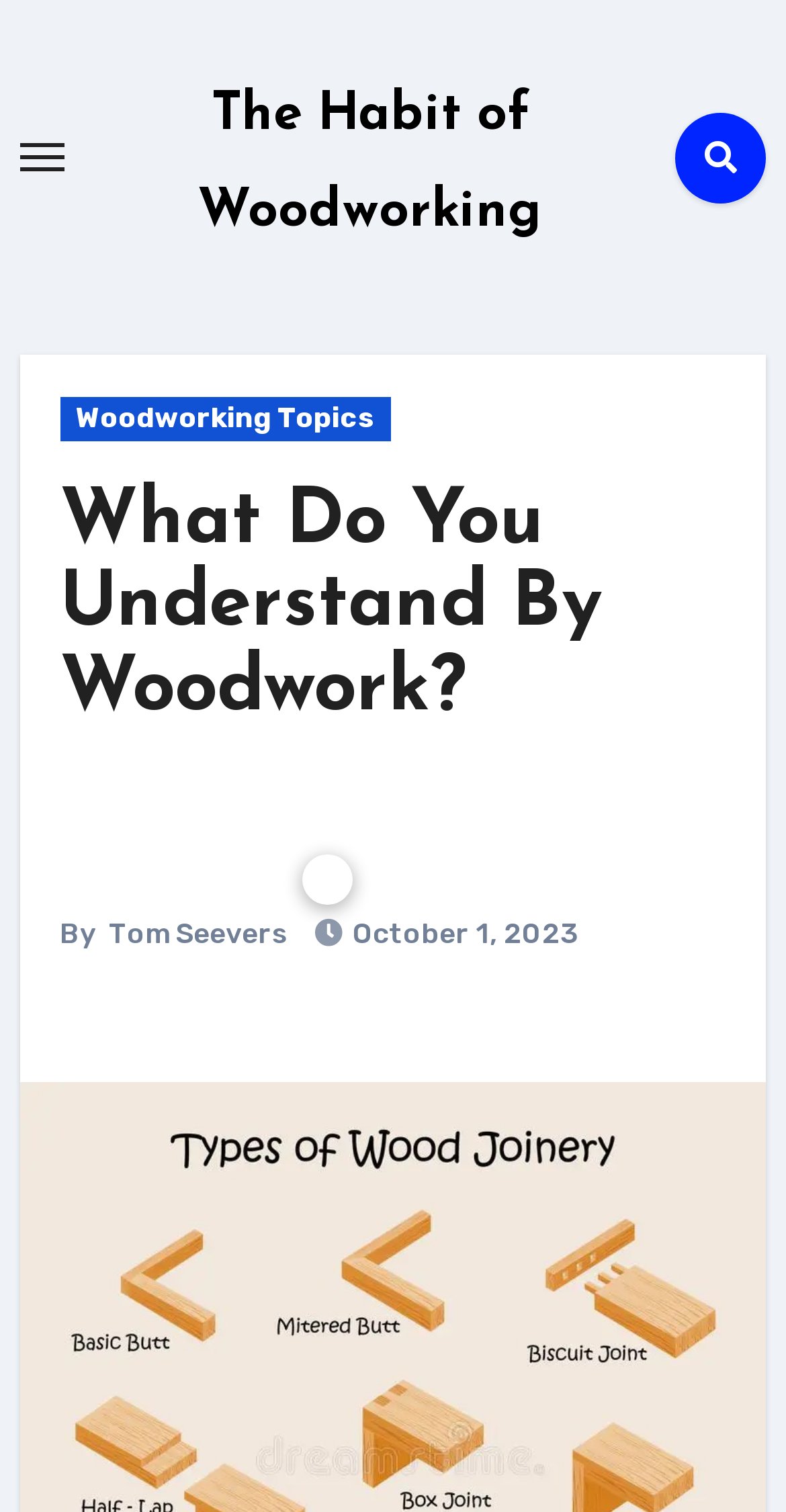From the element description: "parent_node: By Tom Seevers", extract the bounding box coordinates of the UI element. The coordinates should be expressed as four float numbers between 0 and 1, in the order [left, top, right, bottom].

[0.076, 0.565, 0.756, 0.629]